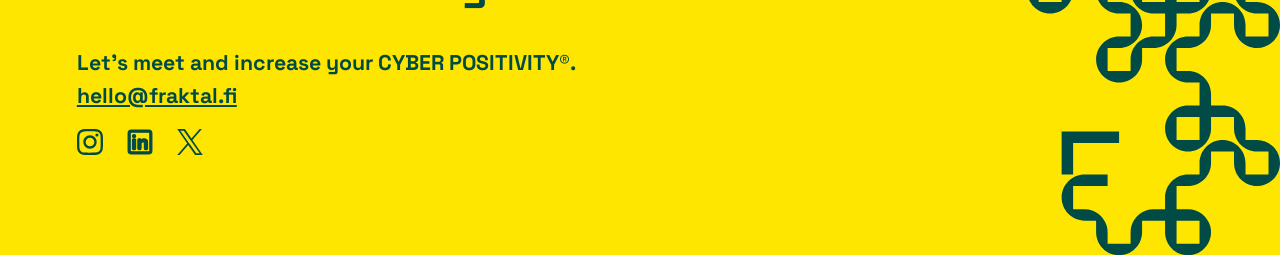What is the company's email address?
Kindly answer the question with as much detail as you can.

The company's email address can be found in the link element with the text 'hello@fraktal.fi' which is located at the top of the webpage.